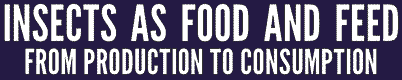Please respond to the question with a concise word or phrase:
What is the tone of the image?

Modern and informative